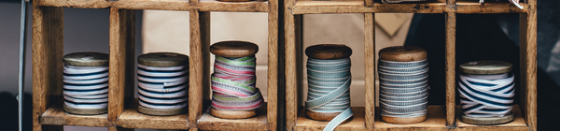What is the effect of the natural wood on the atmosphere?
Examine the webpage screenshot and provide an in-depth answer to the question.

According to the caption, the use of natural wood 'creates a warm, inviting atmosphere', suggesting that it adds a cozy and welcoming feel to the scene.